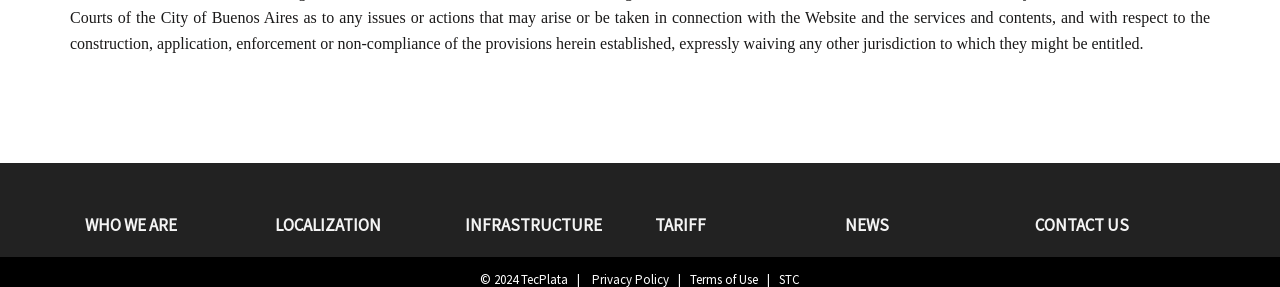Determine the bounding box coordinates of the target area to click to execute the following instruction: "Read about Nursing Home Abuse."

None